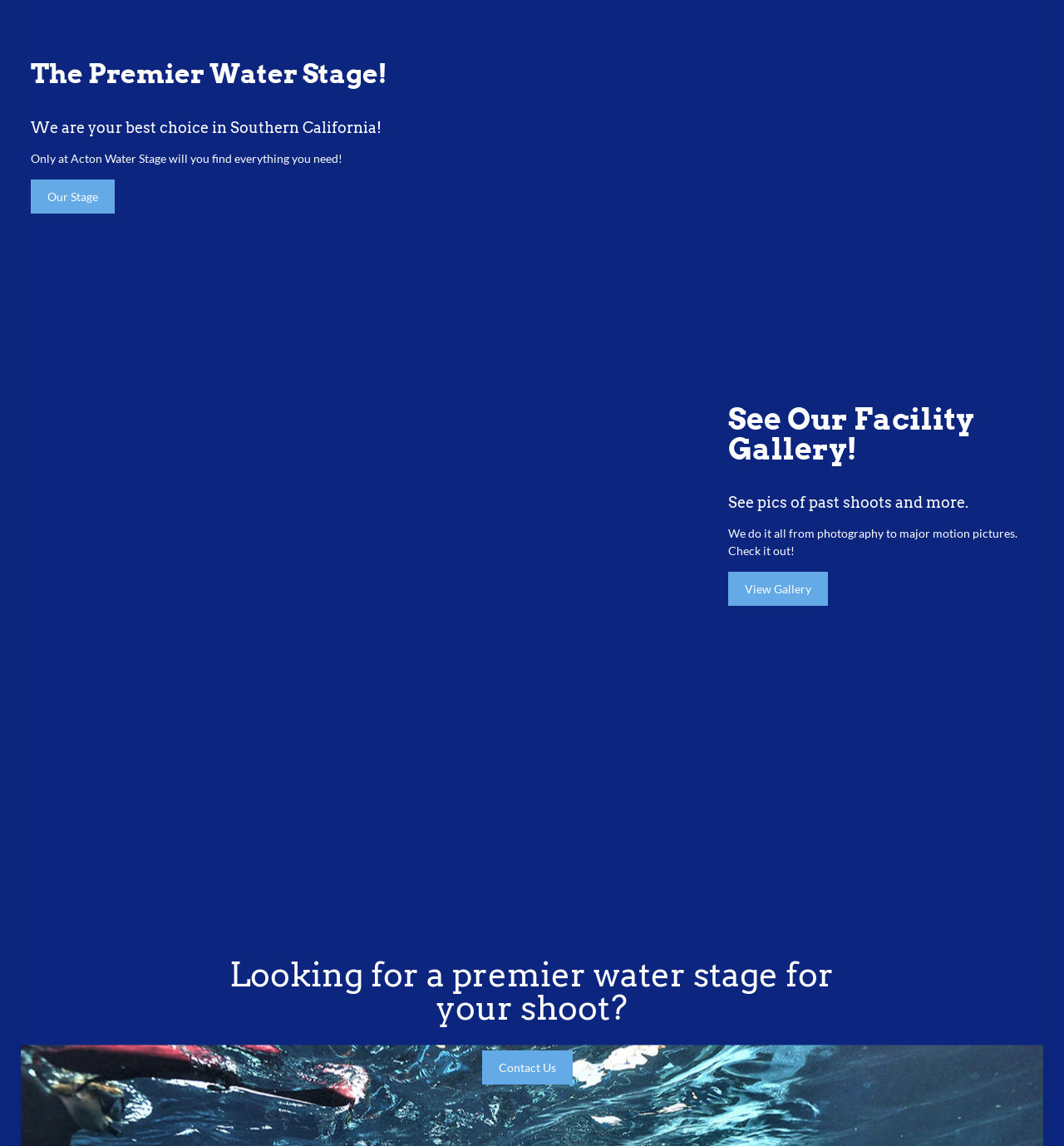Look at the image and give a detailed response to the following question: What is the name of the water stage?

The name of the water stage can be inferred from the text 'Only at Acton Water Stage will you find everything you need!' which is a StaticText element with ID 384.